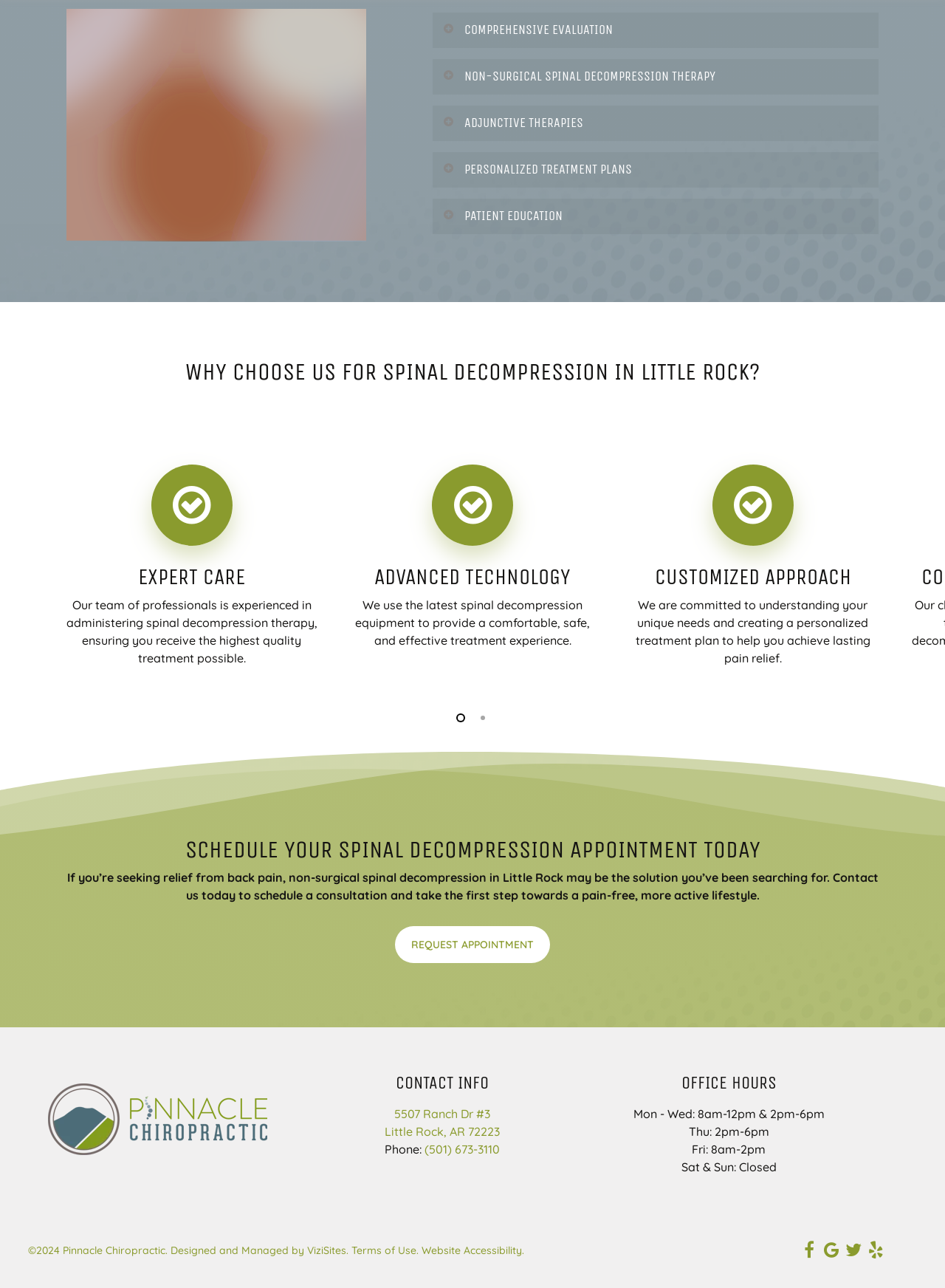From the image, can you give a detailed response to the question below:
What is the location of the clinic?

The contact information section of the webpage lists the clinic's address as 5507 Ranch Dr #3 Little Rock, AR 72223, indicating that this is the location of the clinic.